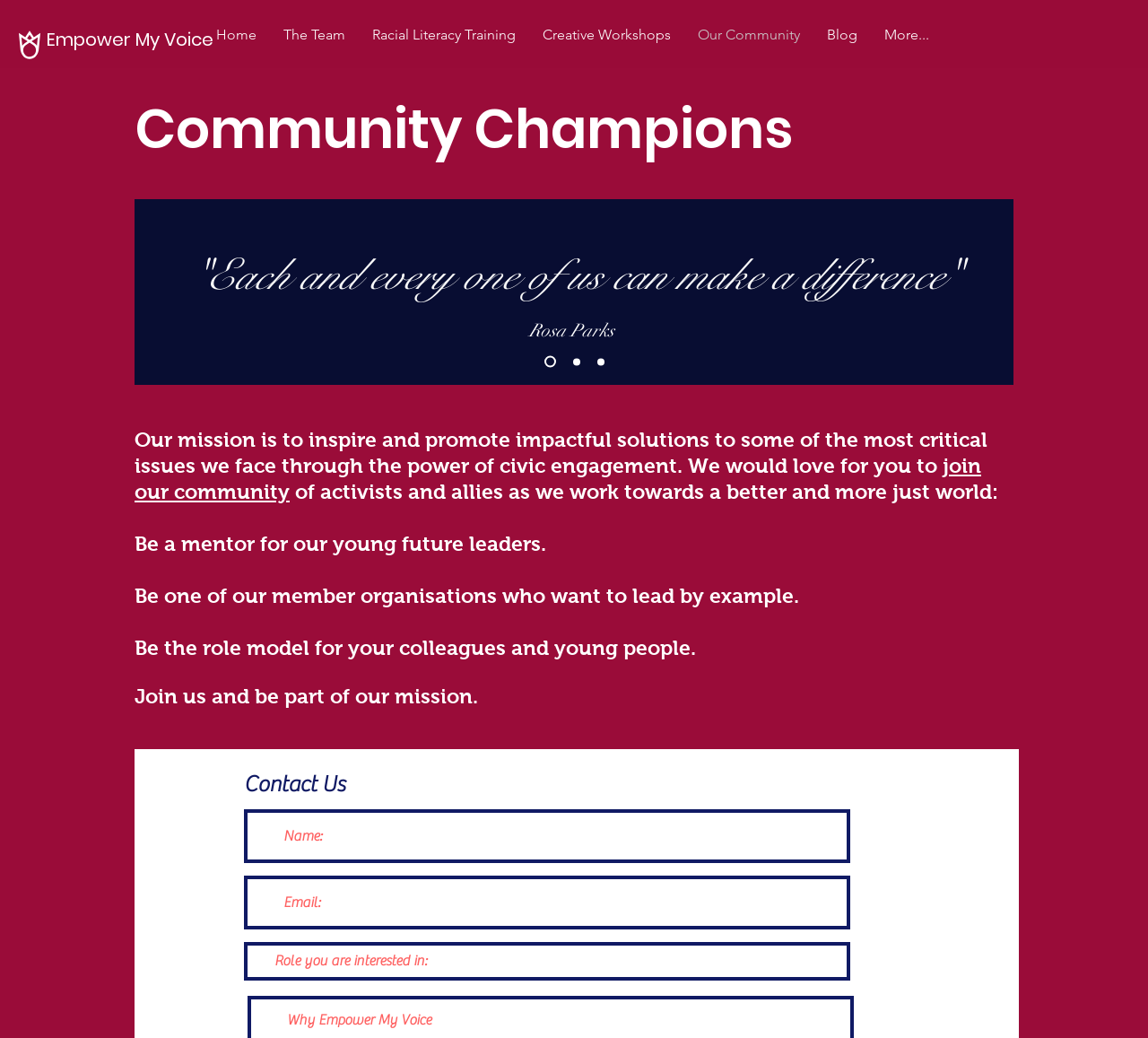Determine the bounding box coordinates of the clickable element to achieve the following action: 'Click the 'Racial Literacy Training' link'. Provide the coordinates as four float values between 0 and 1, formatted as [left, top, right, bottom].

[0.312, 0.014, 0.461, 0.053]